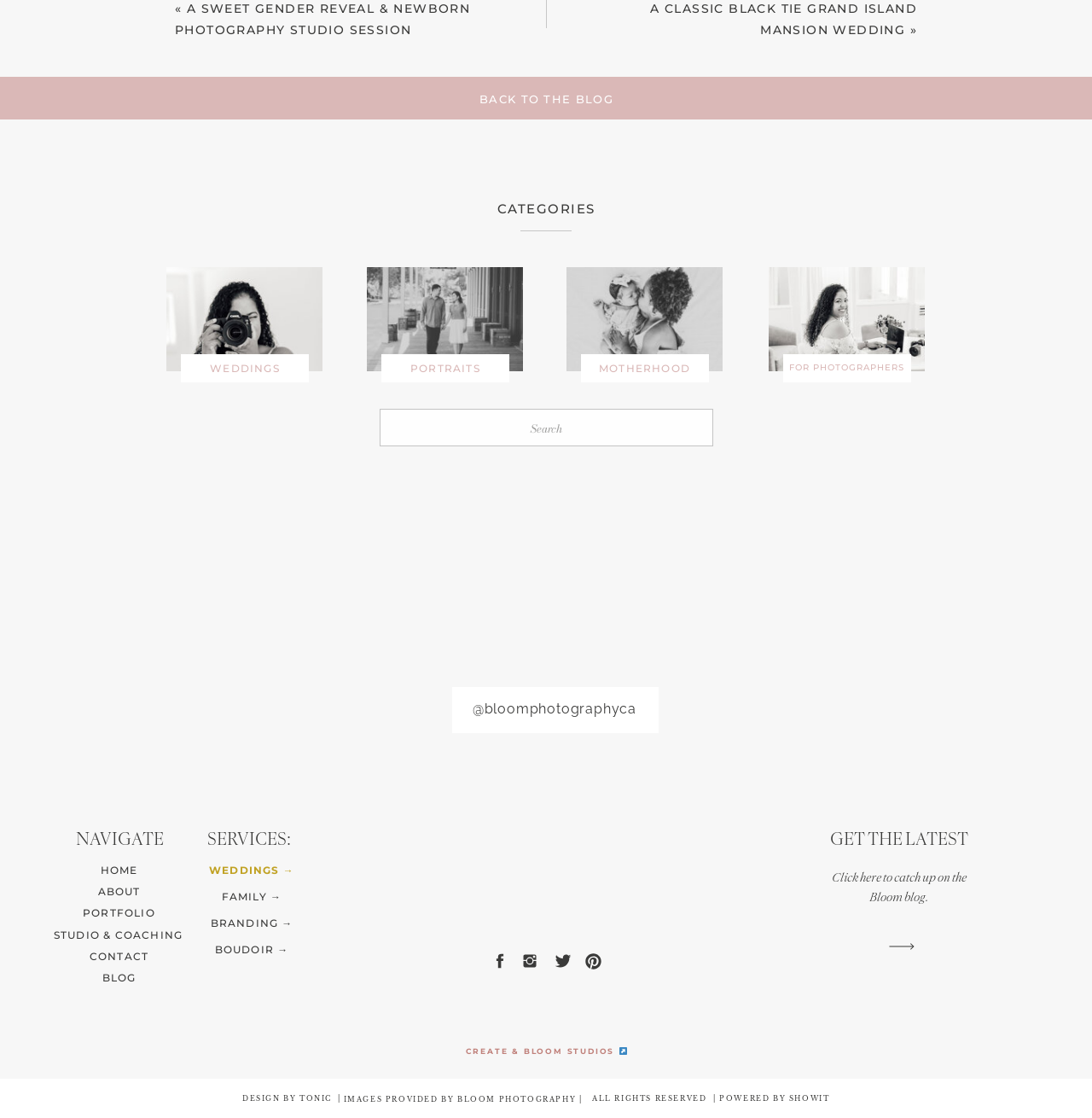Show the bounding box coordinates of the region that should be clicked to follow the instruction: "View the categories."

[0.395, 0.176, 0.605, 0.191]